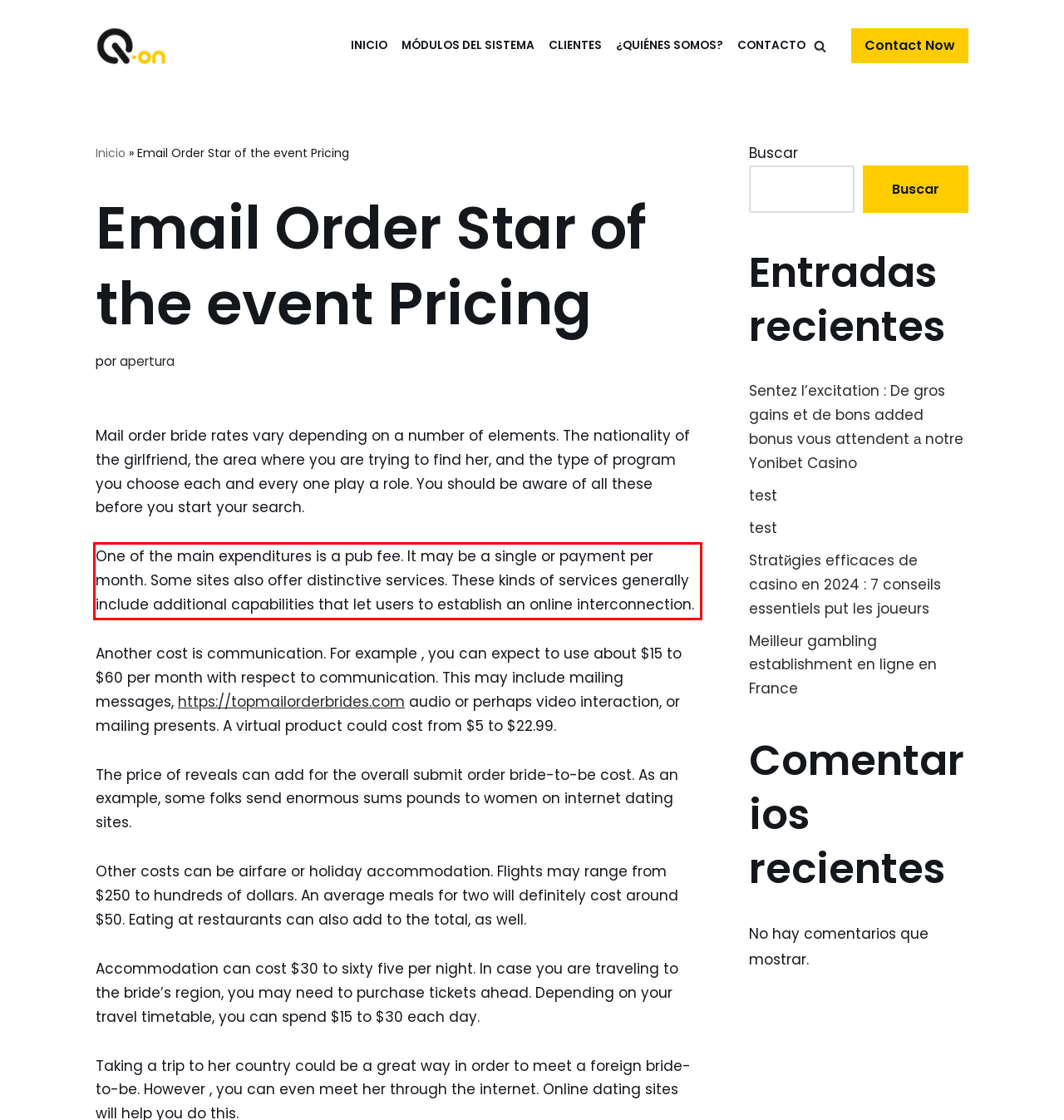Please perform OCR on the text within the red rectangle in the webpage screenshot and return the text content.

One of the main expenditures is a pub fee. It may be a single or payment per month. Some sites also offer distinctive services. These kinds of services generally include additional capabilities that let users to establish an online interconnection.